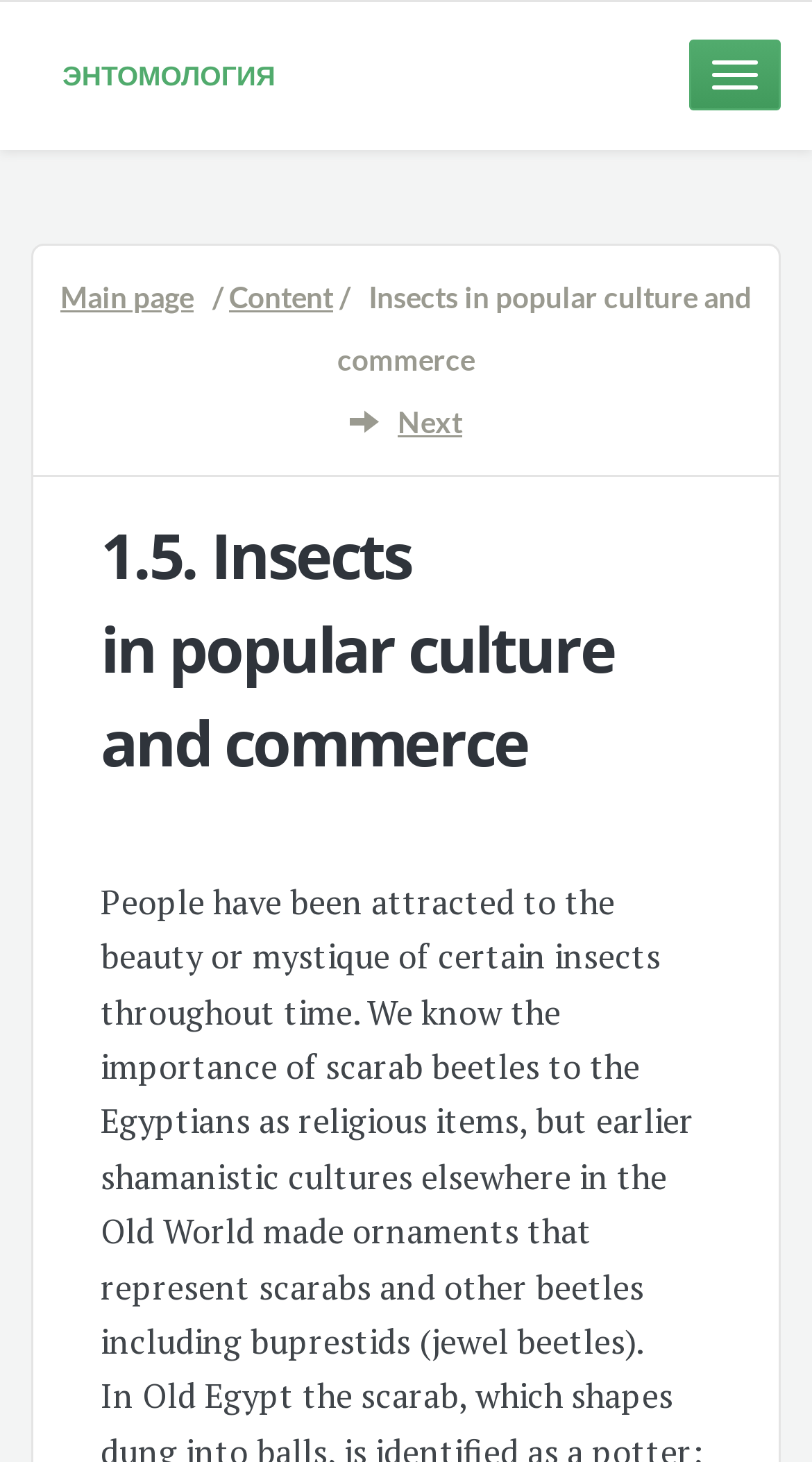Please give a succinct answer using a single word or phrase:
What is the first navigation link?

ЭНТОМОЛОГИЯ